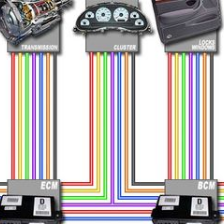Answer the following query concisely with a single word or phrase:
What is the purpose of the color-coded wiring system?

connectivity